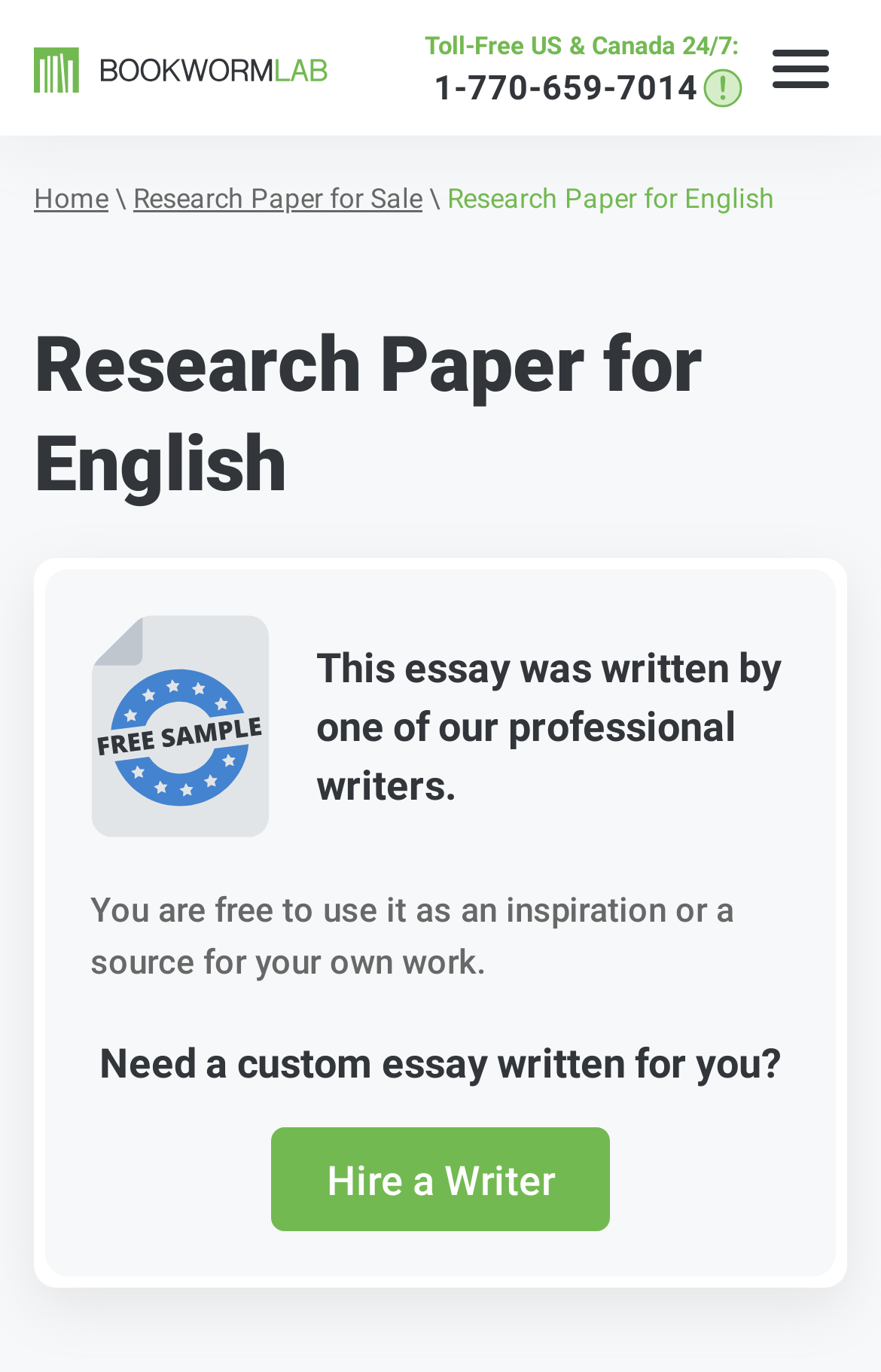What is the phone number for toll-free US and Canada?
From the screenshot, provide a brief answer in one word or phrase.

1-770-659-7014